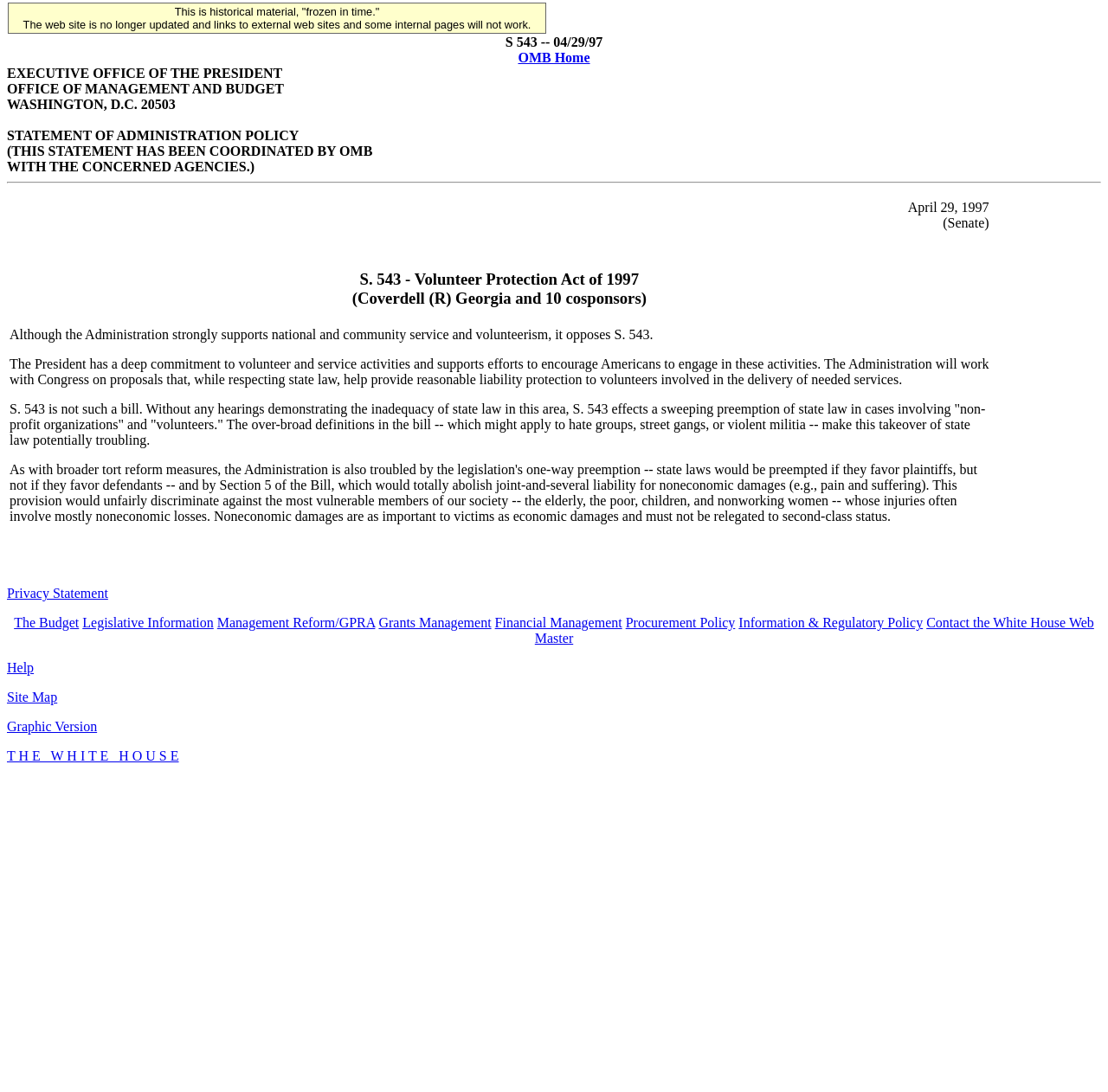Determine the bounding box coordinates for the area that should be clicked to carry out the following instruction: "Click OMB Home".

[0.468, 0.046, 0.532, 0.059]